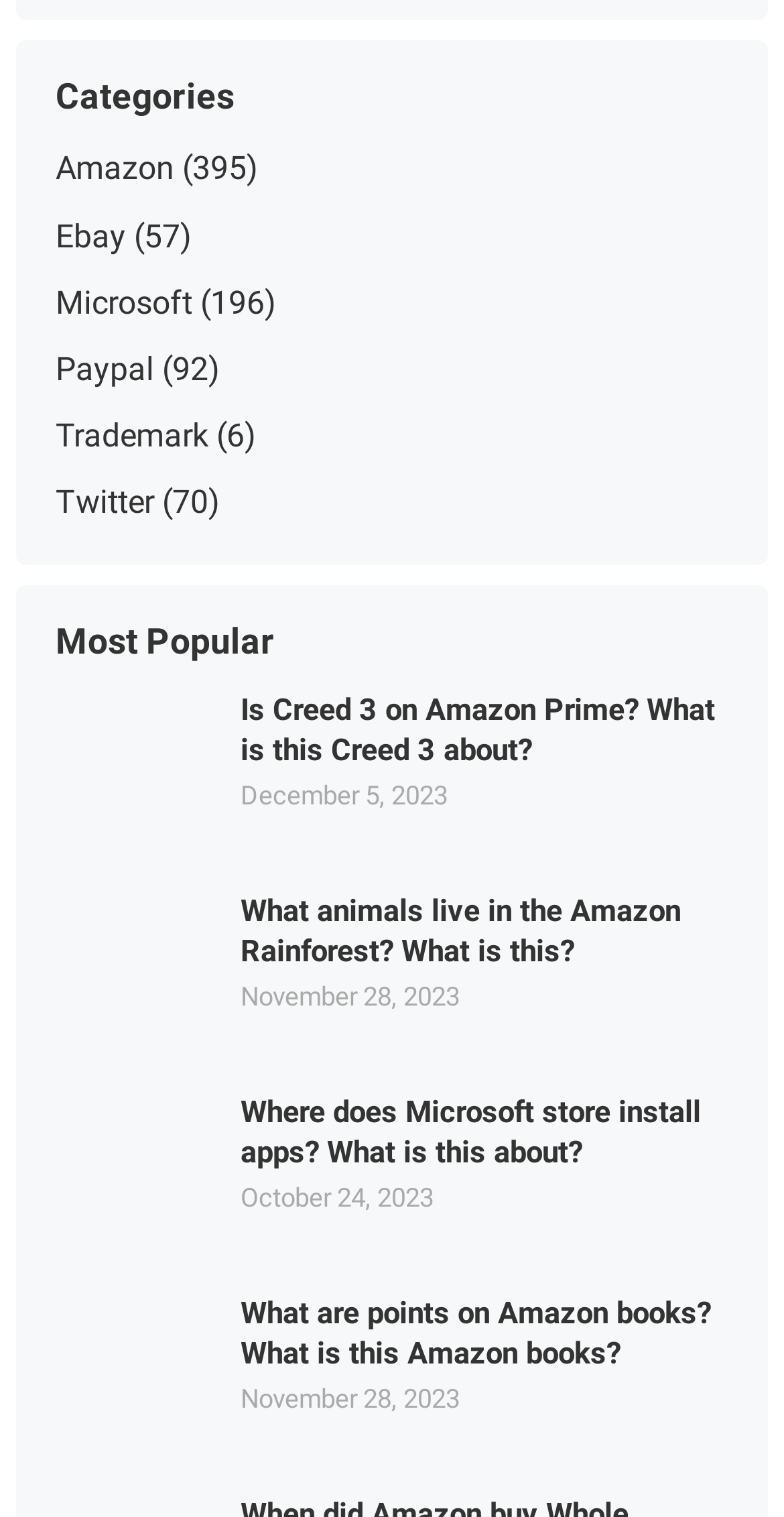Find the bounding box coordinates for the area that must be clicked to perform this action: "Learn about Microsoft store install apps".

[0.071, 0.721, 0.276, 0.827]